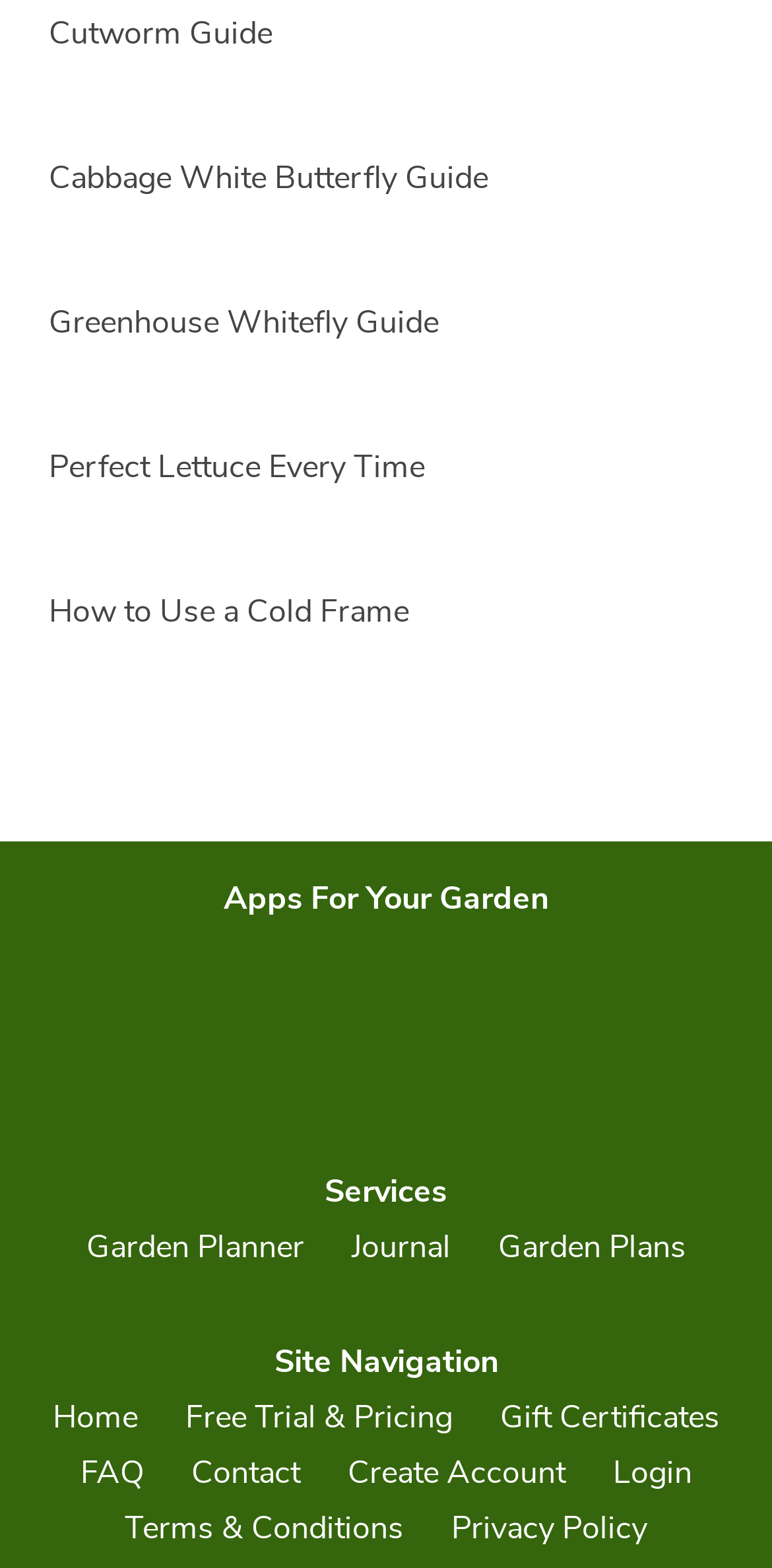Provide the bounding box coordinates of the section that needs to be clicked to accomplish the following instruction: "Learn about Perfect Lettuce Every Time."

[0.063, 0.284, 0.551, 0.311]